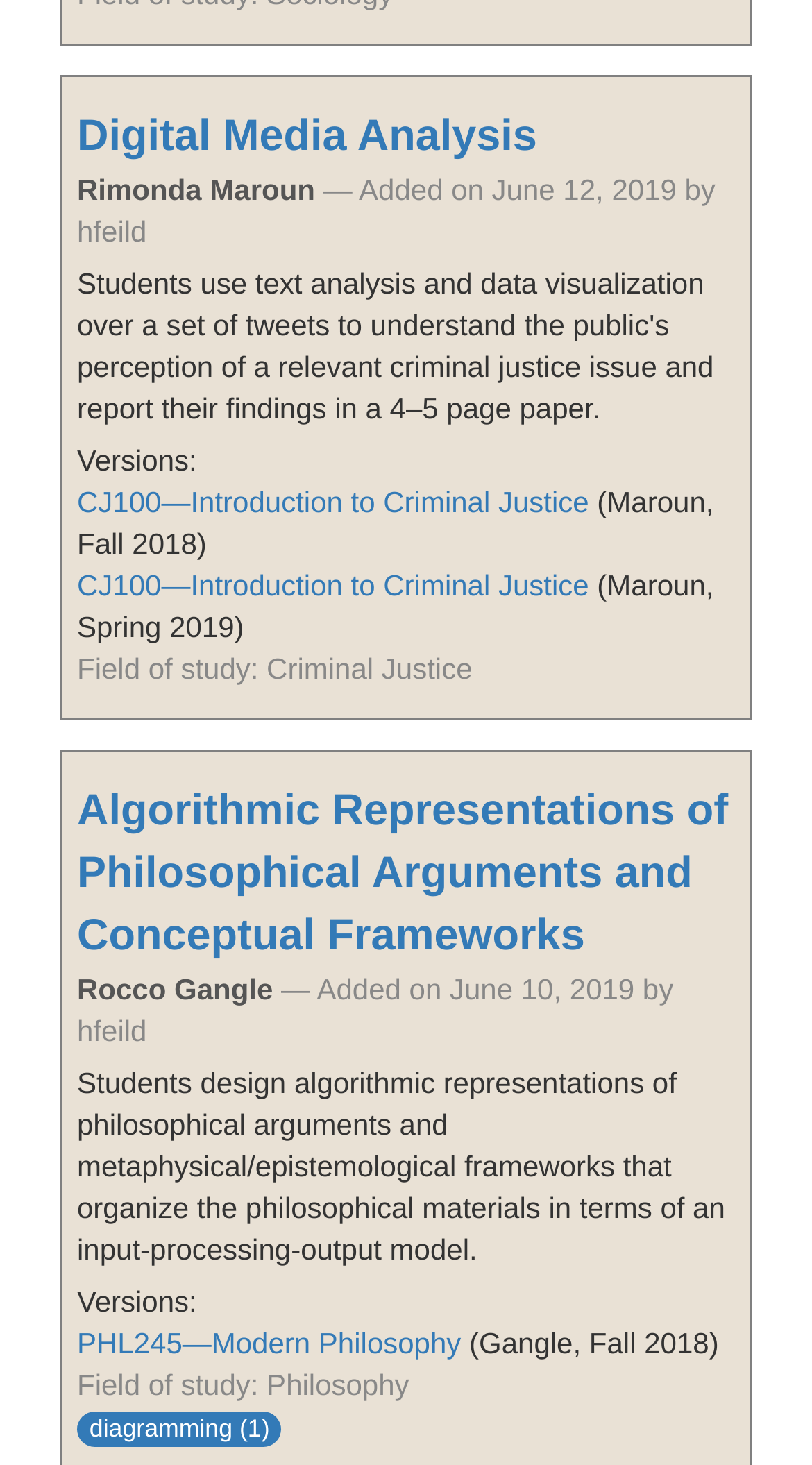Please find the bounding box for the UI component described as follows: "PHL245—Modern Philosophy".

[0.095, 0.905, 0.568, 0.927]